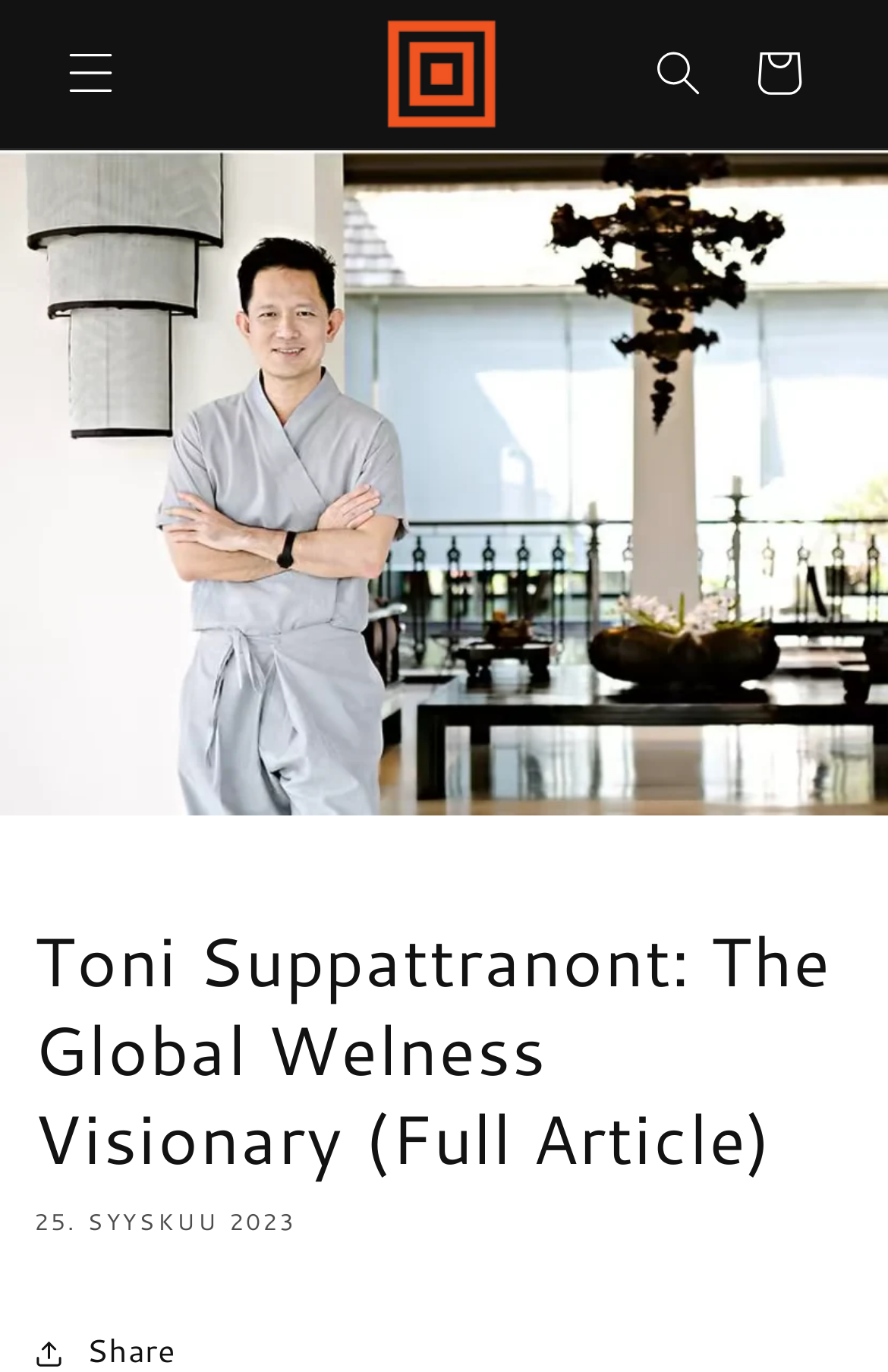Please determine the bounding box coordinates for the element with the description: "aria-label="Hae"".

[0.708, 0.017, 0.821, 0.09]